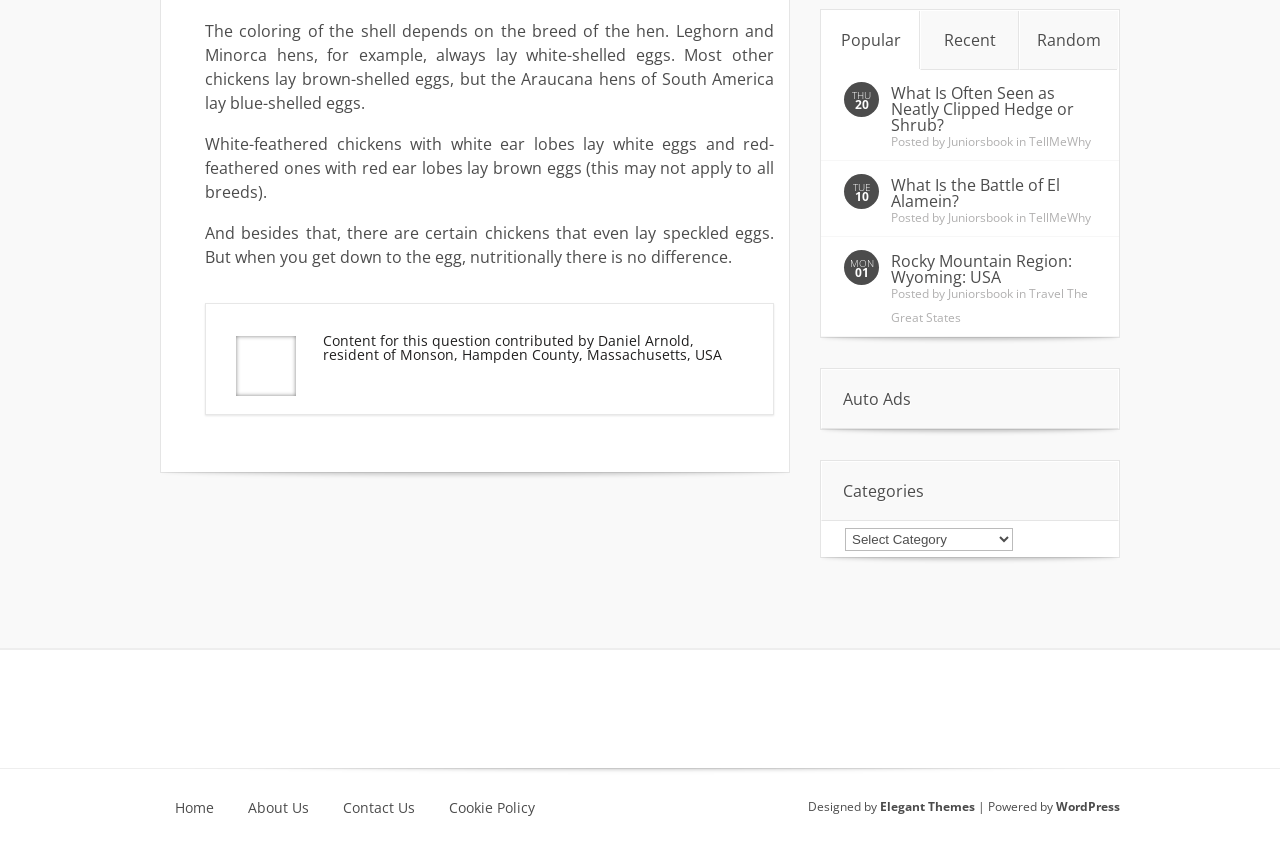Provide a brief response using a word or short phrase to this question:
What are the three options to sort questions by?

Popular, Recent, Random